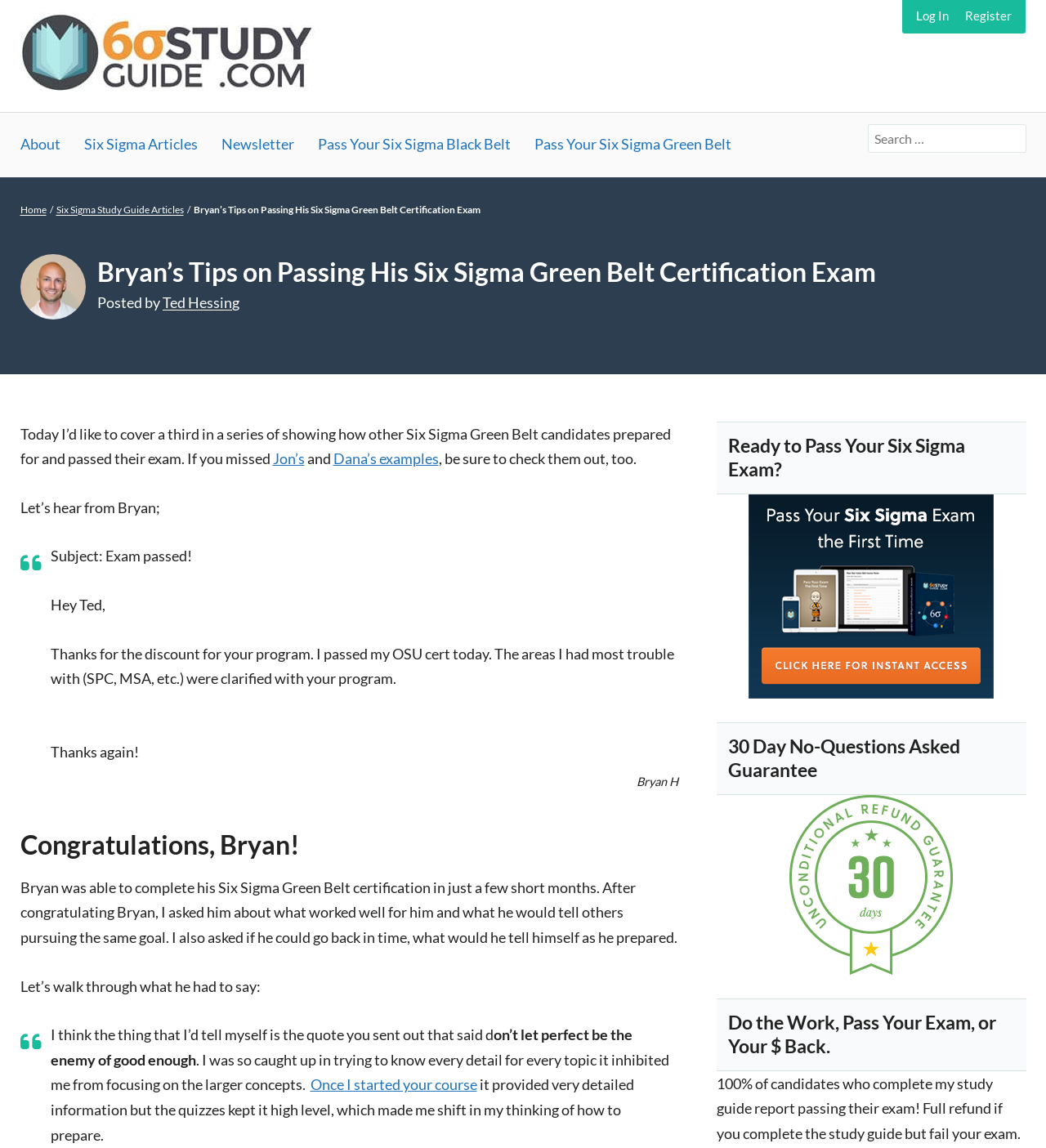Please find the bounding box for the UI component described as follows: "Ted Hessing".

[0.155, 0.256, 0.229, 0.271]